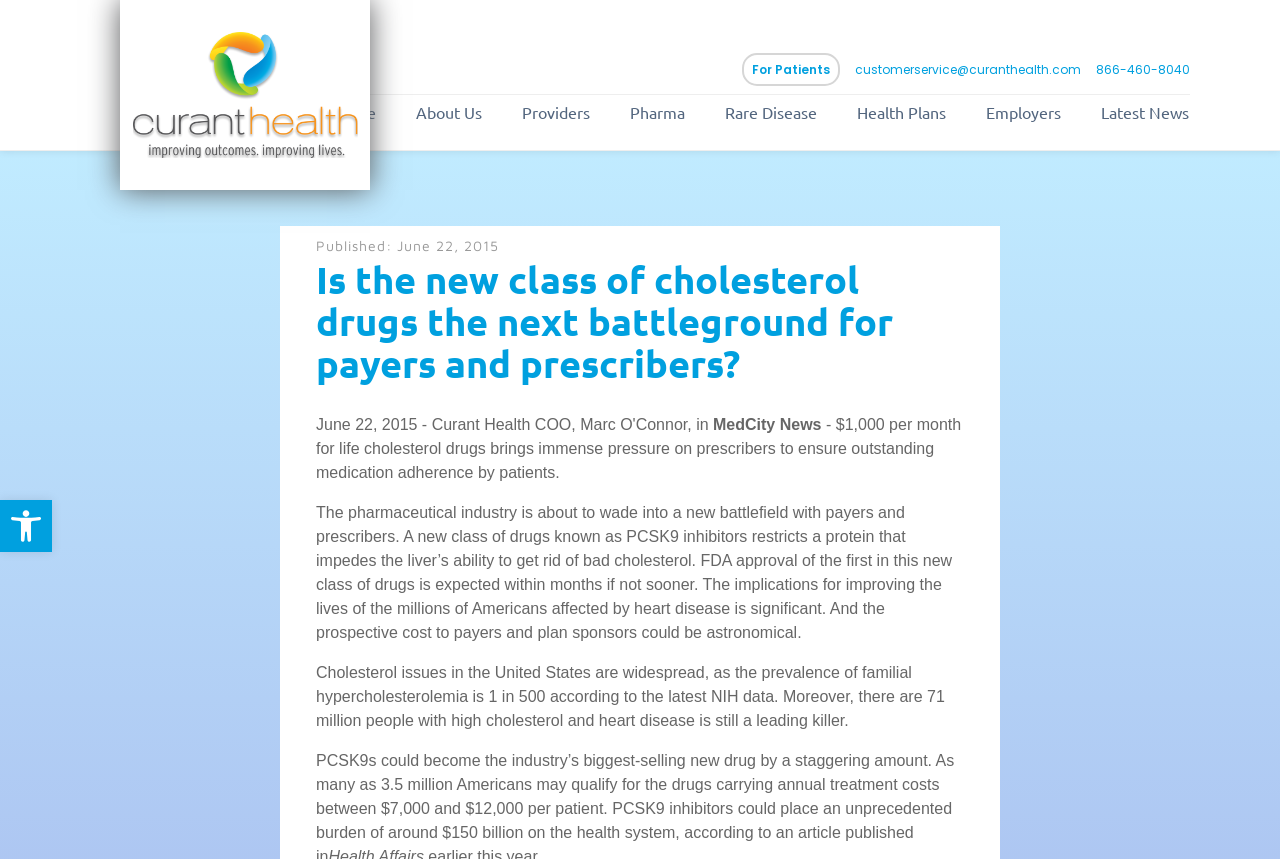Find the bounding box of the element with the following description: "Rare Disease". The coordinates must be four float numbers between 0 and 1, formatted as [left, top, right, bottom].

[0.535, 0.11, 0.638, 0.146]